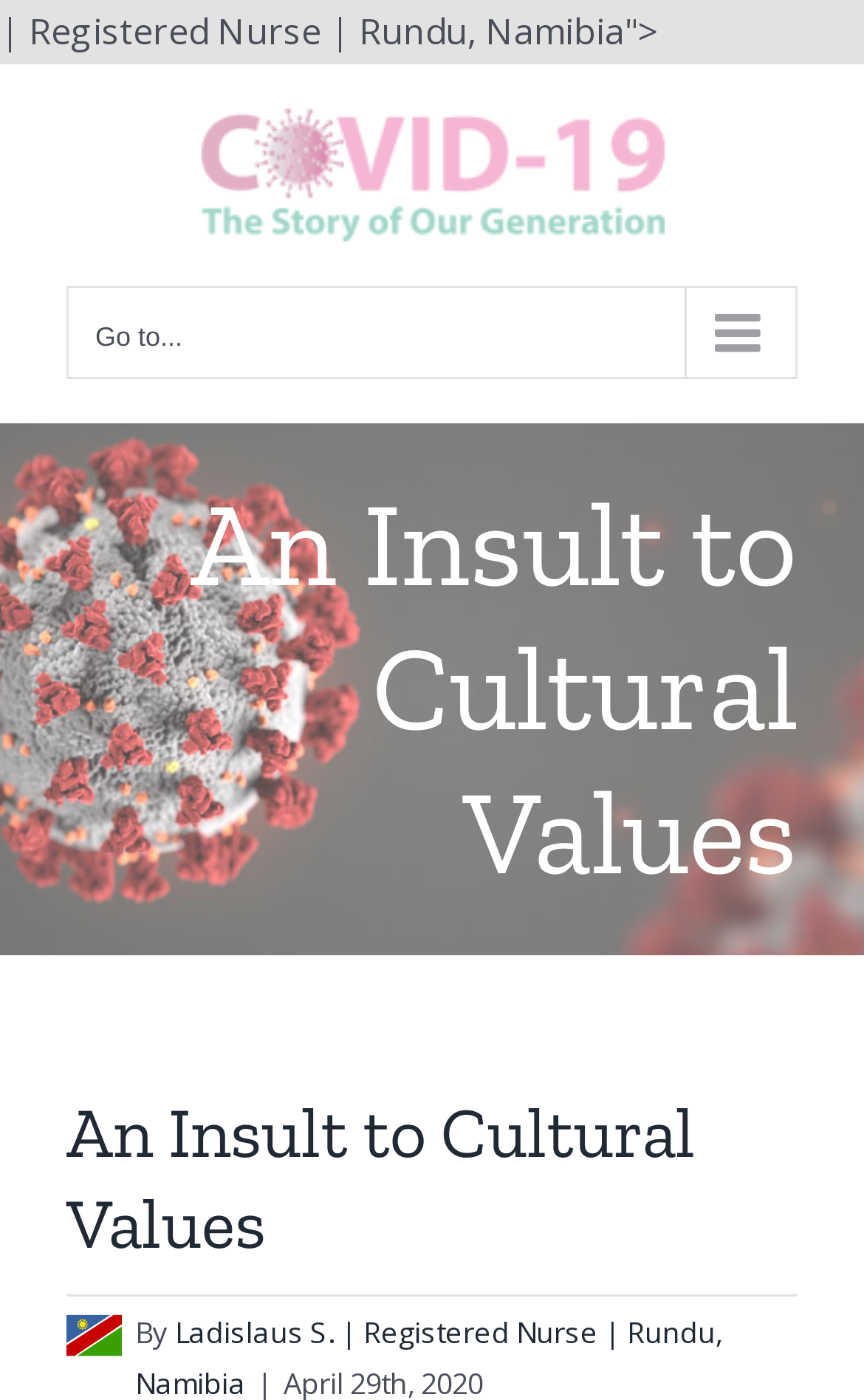Describe the webpage meticulously, covering all significant aspects.

The webpage appears to be a literary anthology focused on the COVID-19 pandemic, titled "An Insult to Cultural Values - An Anthology of COVID-19". At the top-left corner, there is a brief description of the author, a registered nurse from Rundu, Namibia. 

To the right of the author's description, there is a logo for "An Anthology of COVID-19", which is an image. Below the logo, there is a main menu navigation bar for mobile devices, containing a button labeled "Go to..." with an arrow icon. 

The main content of the webpage is headed by a title, "An Insult to Cultural Values", which is prominently displayed in a large font size. Below the title, there is a smaller subheading with the same text. The author's name is mentioned at the bottom of the page, preceded by the word "By".